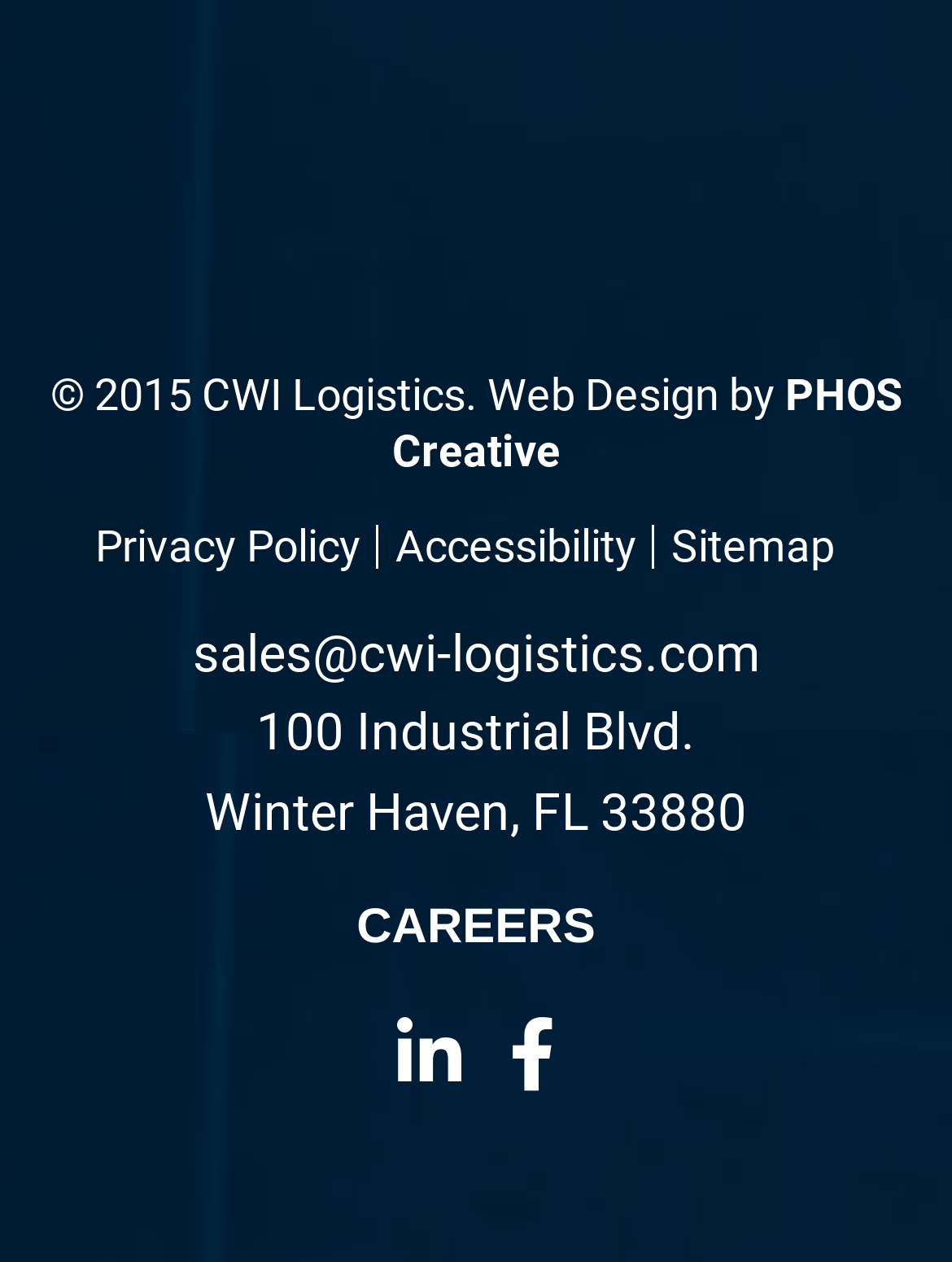Could you locate the bounding box coordinates for the section that should be clicked to accomplish this task: "Click the CWI Logistics Logo".

[0.051, 0.169, 0.949, 0.21]